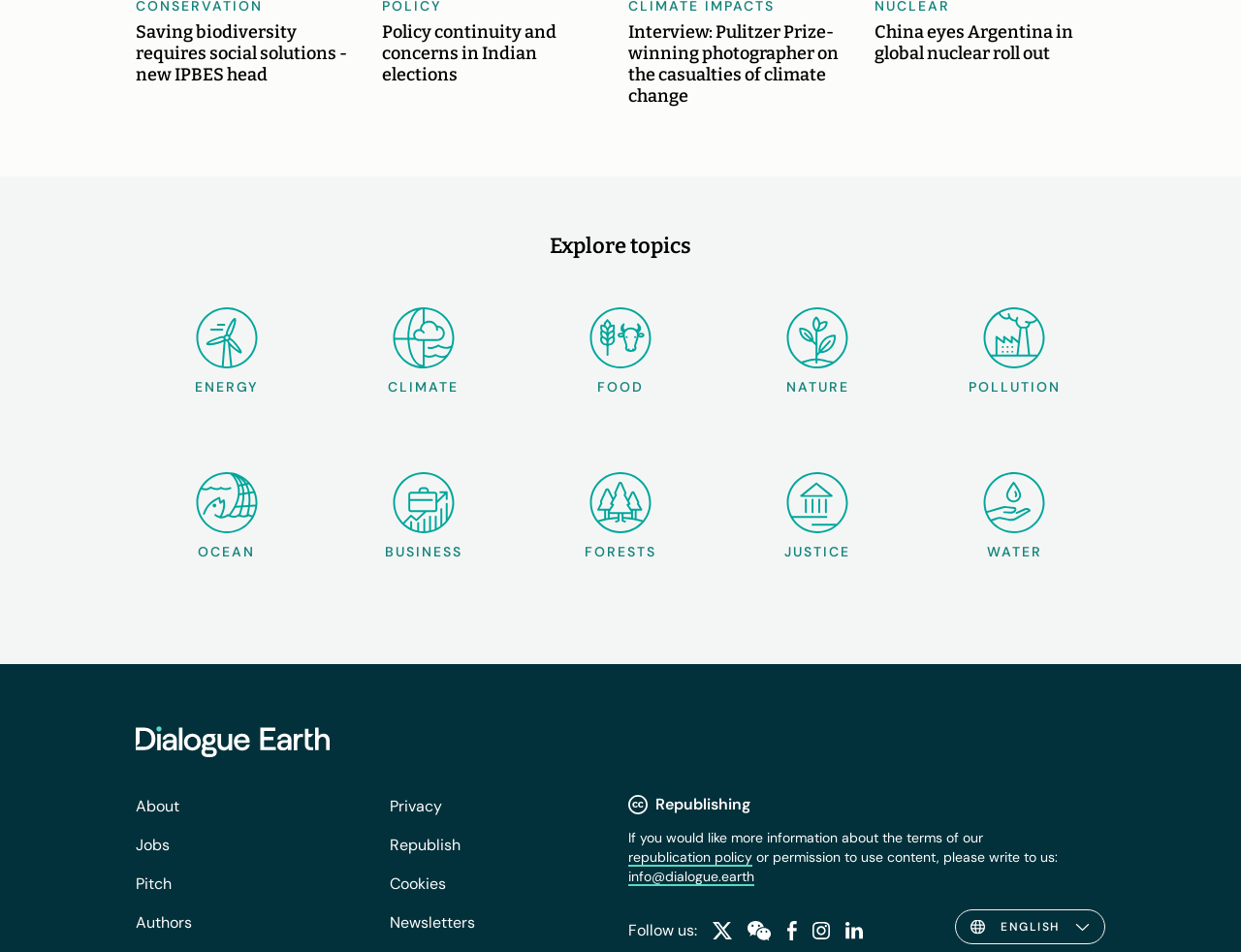What is the position of the 'About' link?
Based on the visual information, provide a detailed and comprehensive answer.

The 'About' link is located at the top left of the webpage, with a bounding box coordinate of [0.109, 0.836, 0.145, 0.858].